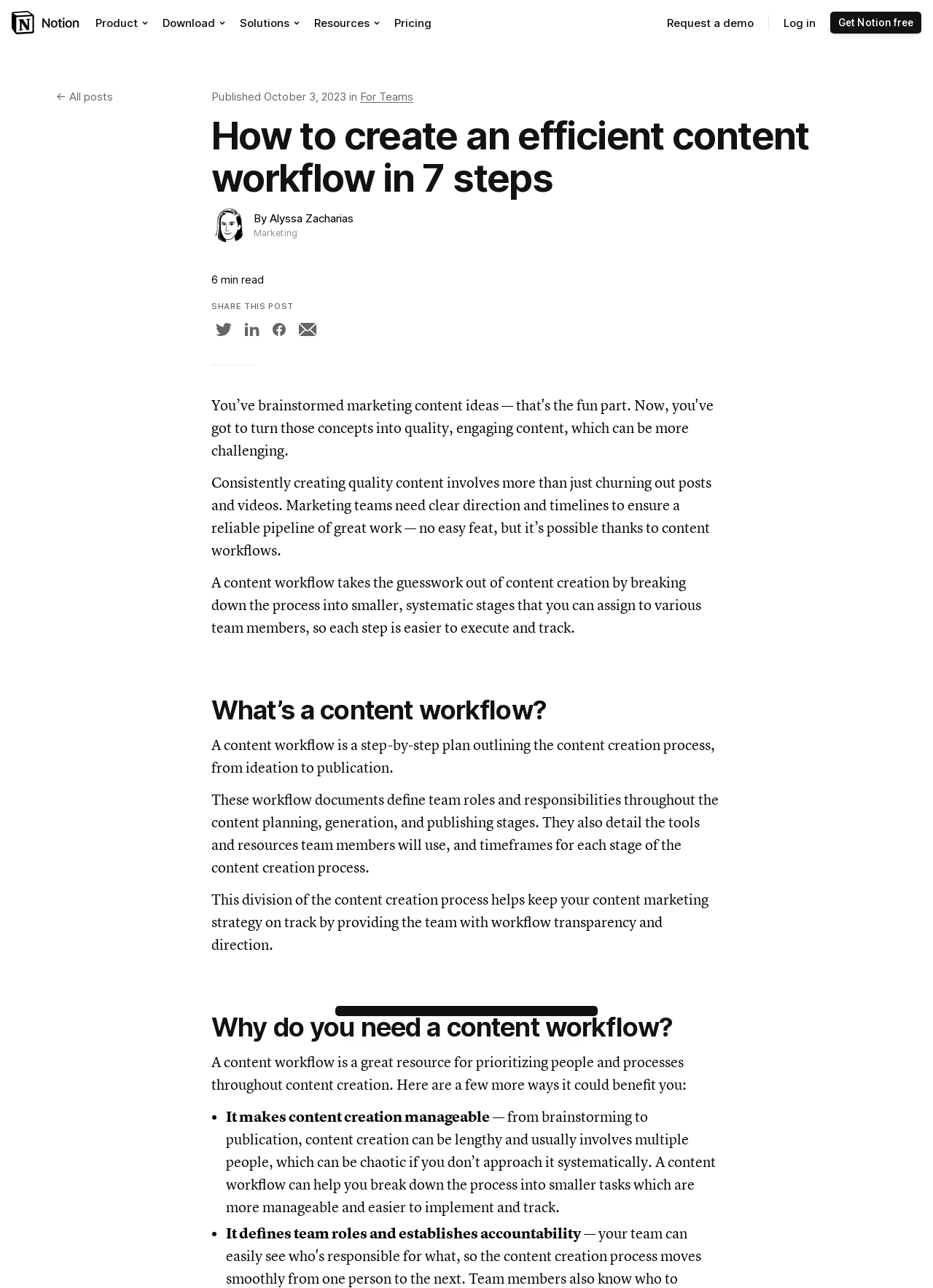Please identify the bounding box coordinates for the region that you need to click to follow this instruction: "Read the article 'Should my dog go to the ER?'".

None